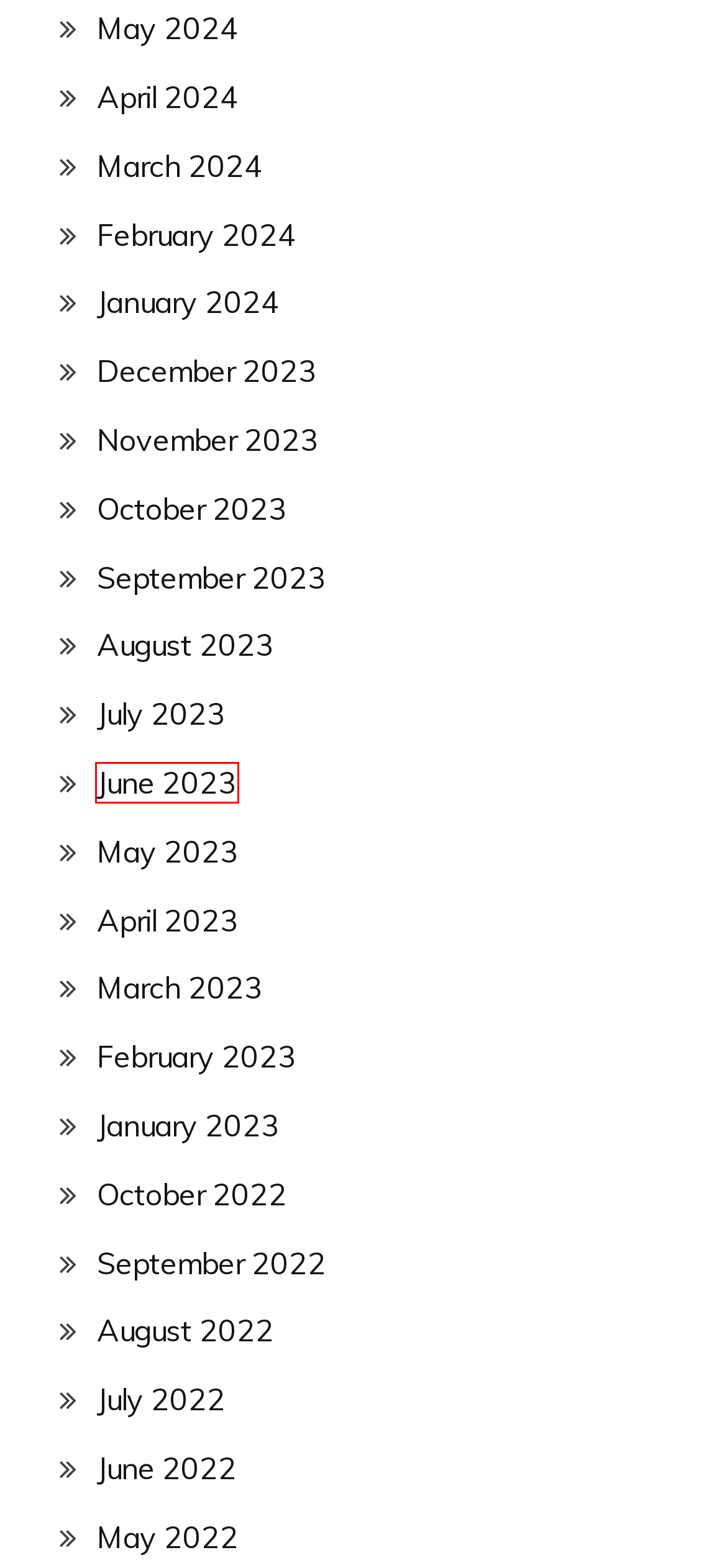You are given a screenshot of a webpage with a red bounding box around an element. Choose the most fitting webpage description for the page that appears after clicking the element within the red bounding box. Here are the candidates:
A. June 2023 – Detectors-surplus
B. February 2024 – Detectors-surplus
C. March 2023 – Detectors-surplus
D. May 2022 – Detectors-surplus
E. April 2024 – Detectors-surplus
F. September 2023 – Detectors-surplus
G. August 2023 – Detectors-surplus
H. July 2022 – Detectors-surplus

A